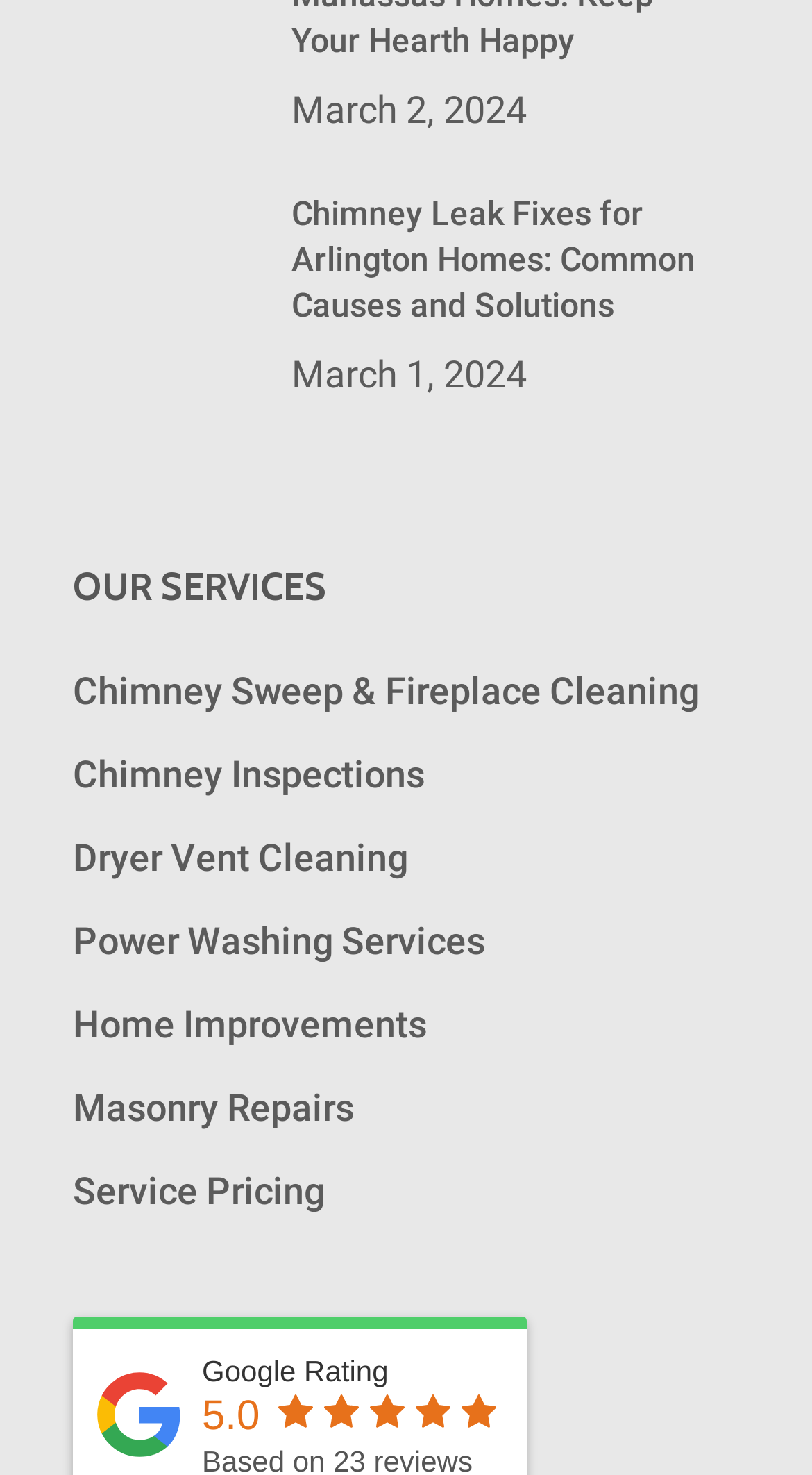Please reply to the following question using a single word or phrase: 
What is the position of the 'Service Pricing' link?

Bottom